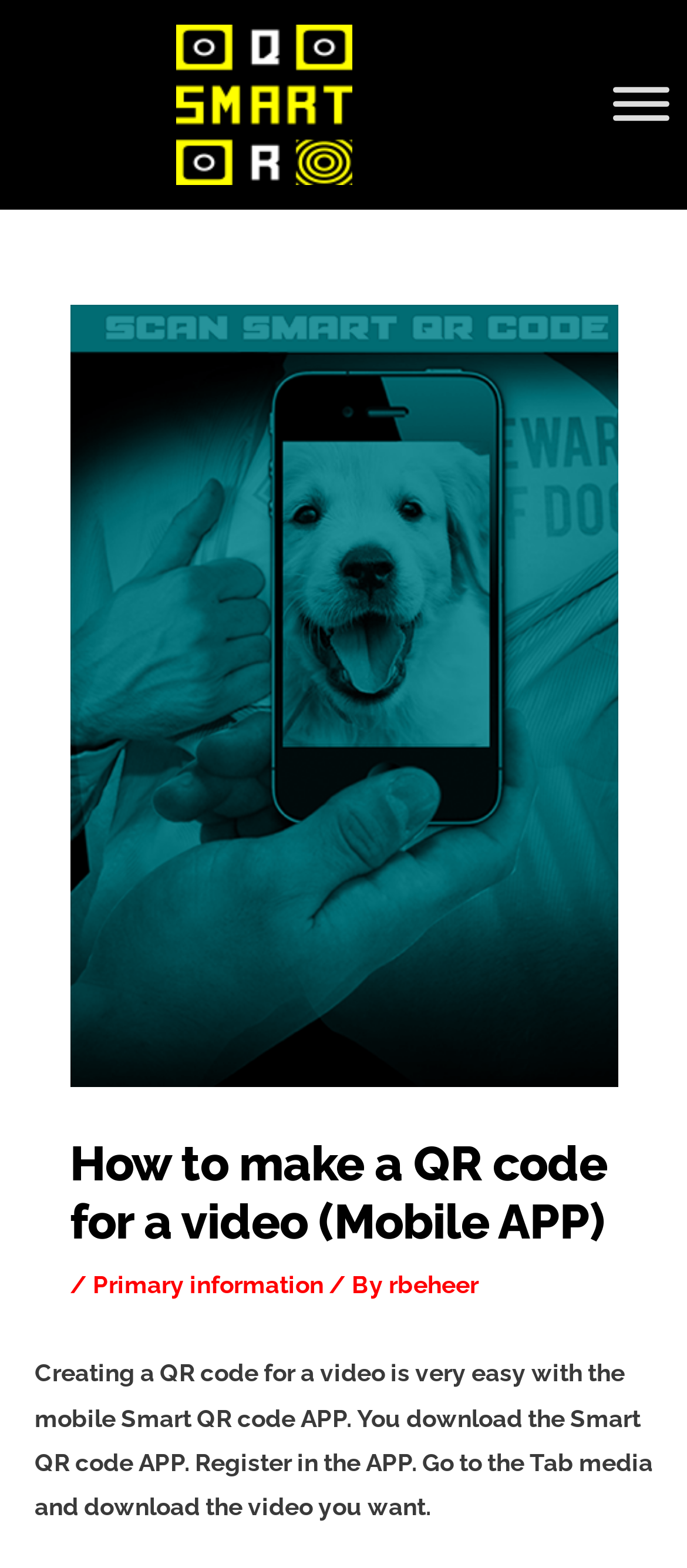What is the name of the QR code APP?
Relying on the image, give a concise answer in one word or a brief phrase.

Smart QR code APP